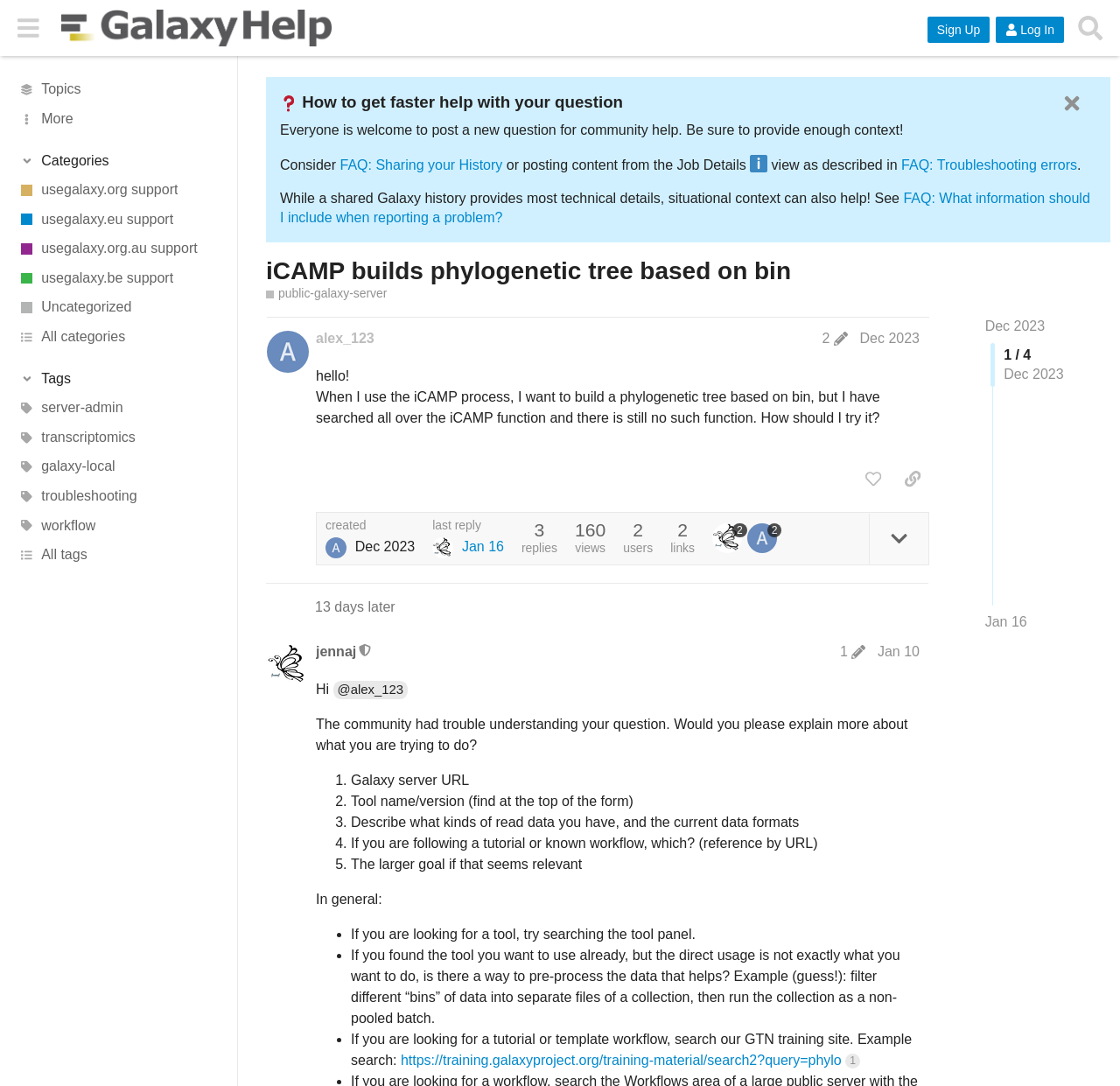Please give a concise answer to this question using a single word or phrase: 
What is the topic of the post by alex_123?

iCAMP process